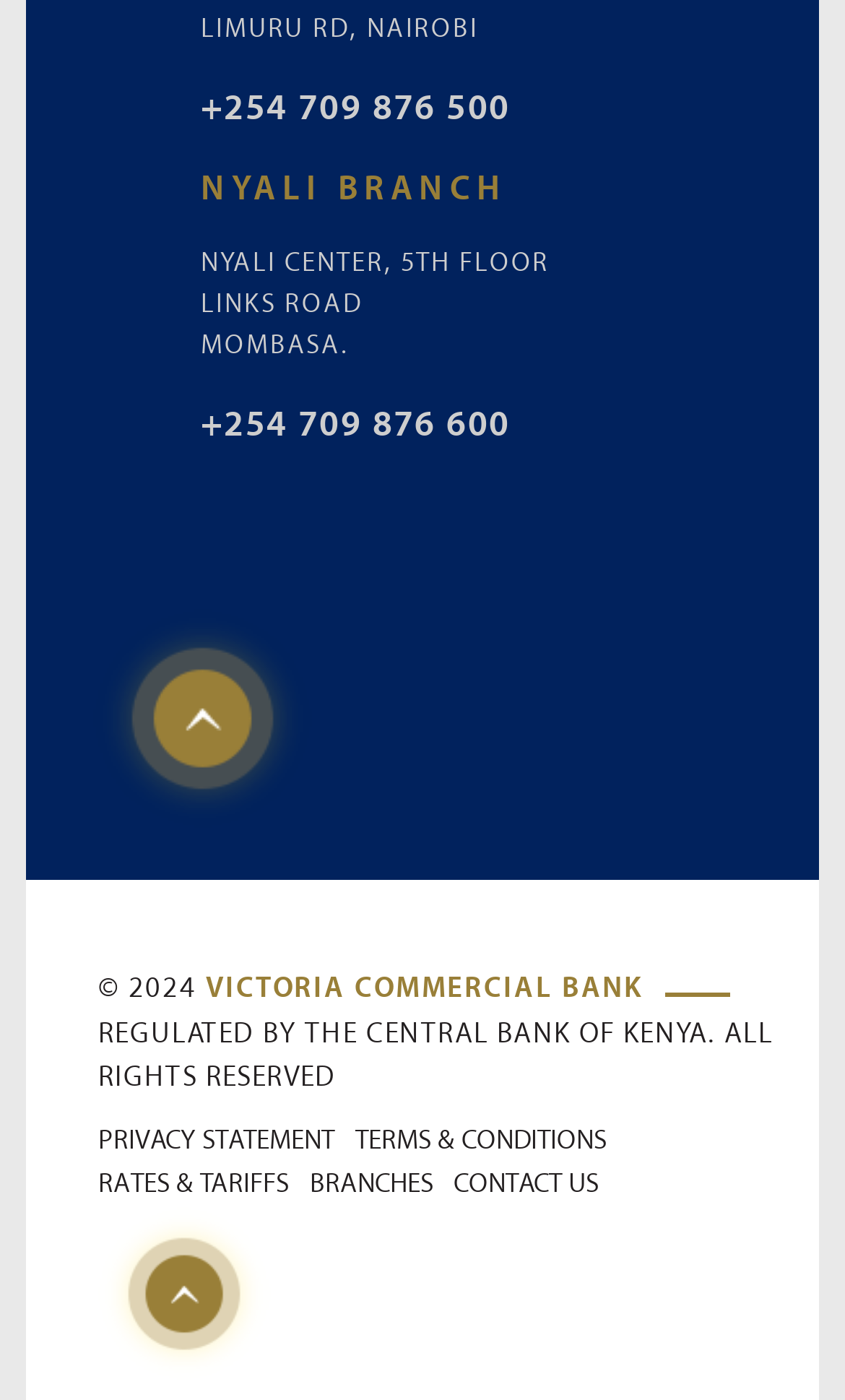Locate the bounding box coordinates of the area to click to fulfill this instruction: "view PRIVACY STATEMENT". The bounding box should be presented as four float numbers between 0 and 1, in the order [left, top, right, bottom].

[0.116, 0.804, 0.396, 0.827]